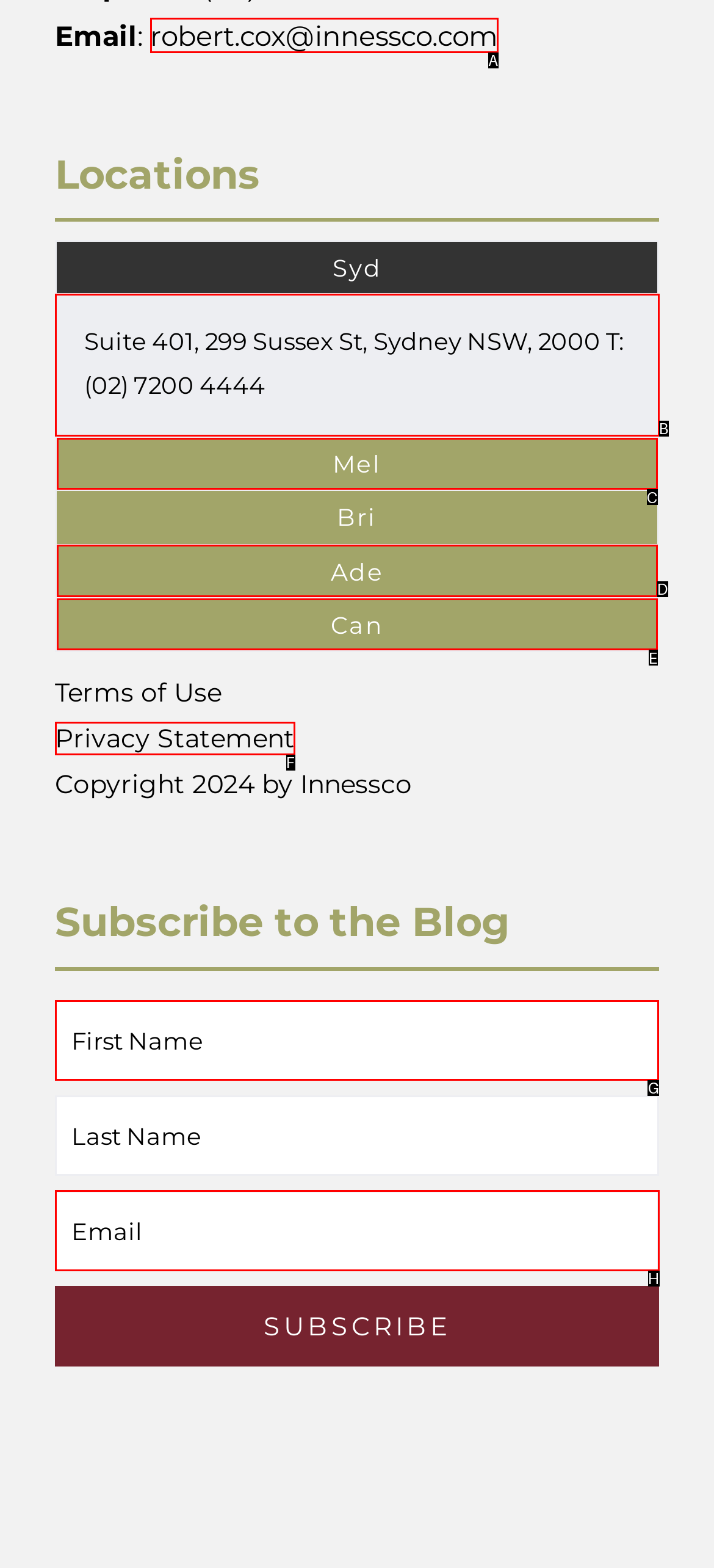Identify which lettered option to click to carry out the task: Enter first name. Provide the letter as your answer.

G